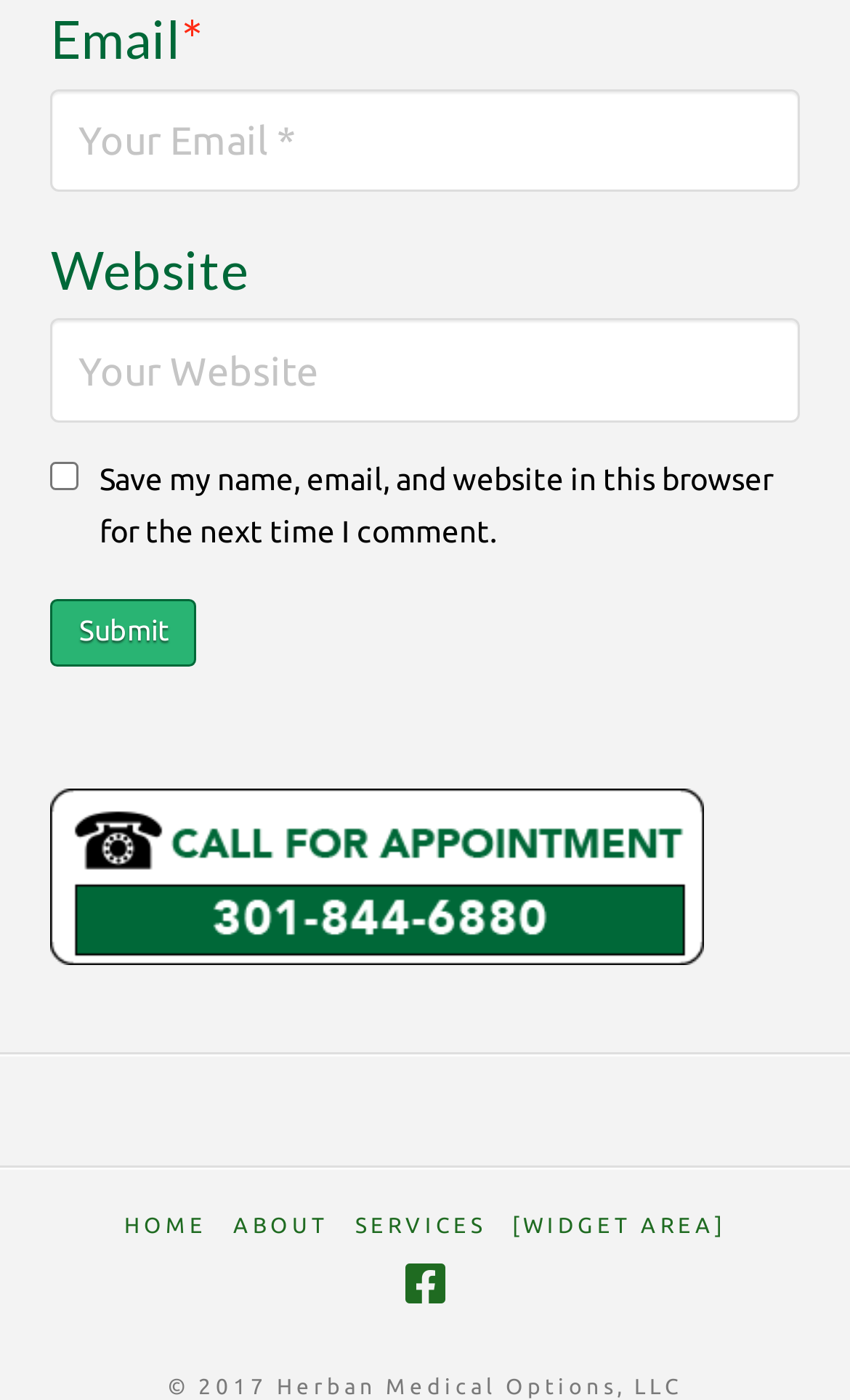Give the bounding box coordinates for this UI element: "parent_node: Website name="url" placeholder="Your Website"". The coordinates should be four float numbers between 0 and 1, arranged as [left, top, right, bottom].

[0.06, 0.228, 0.94, 0.302]